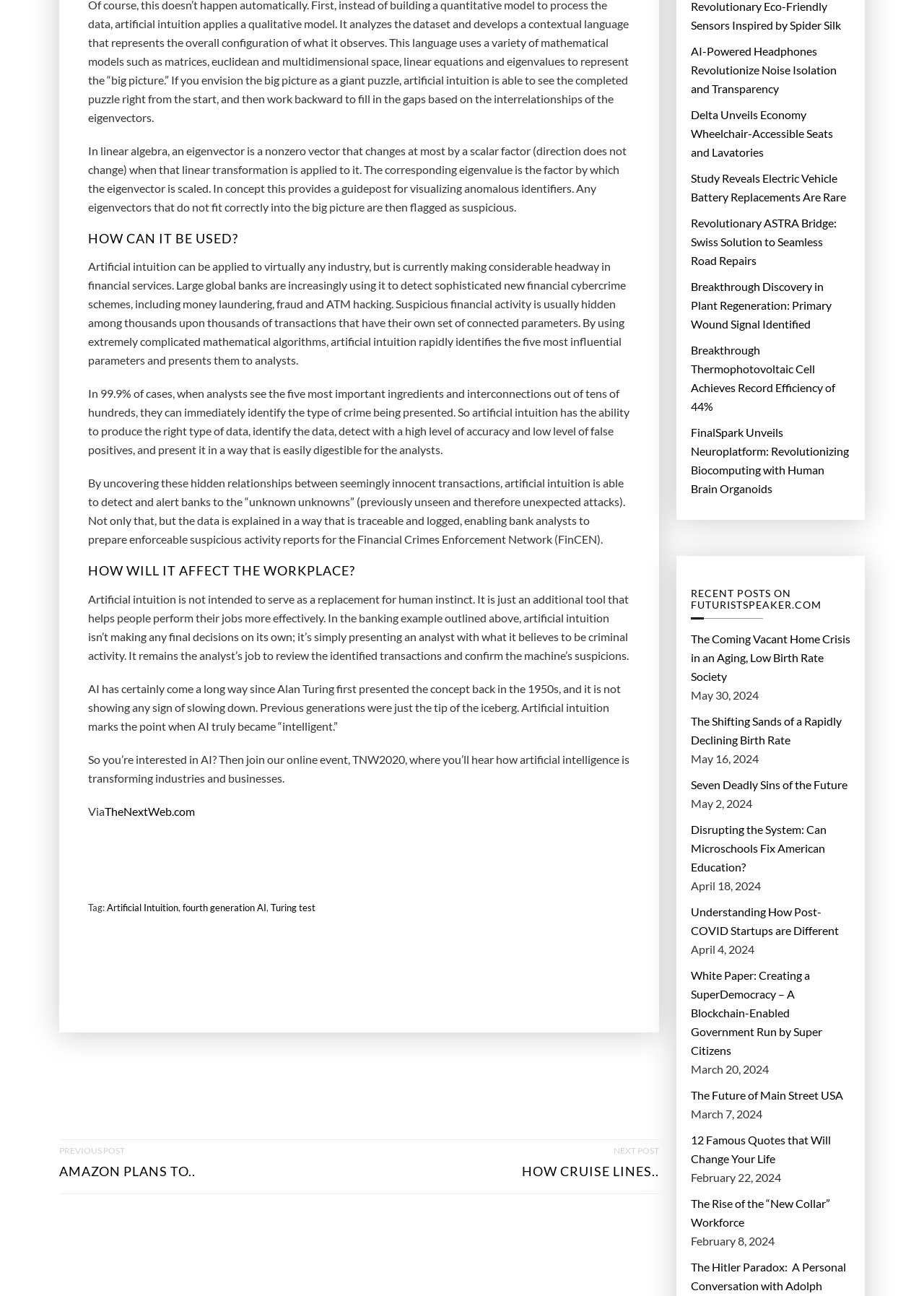Locate the bounding box coordinates of the element that should be clicked to execute the following instruction: "Click on the link to read about Artificial Intuition".

[0.116, 0.693, 0.193, 0.707]